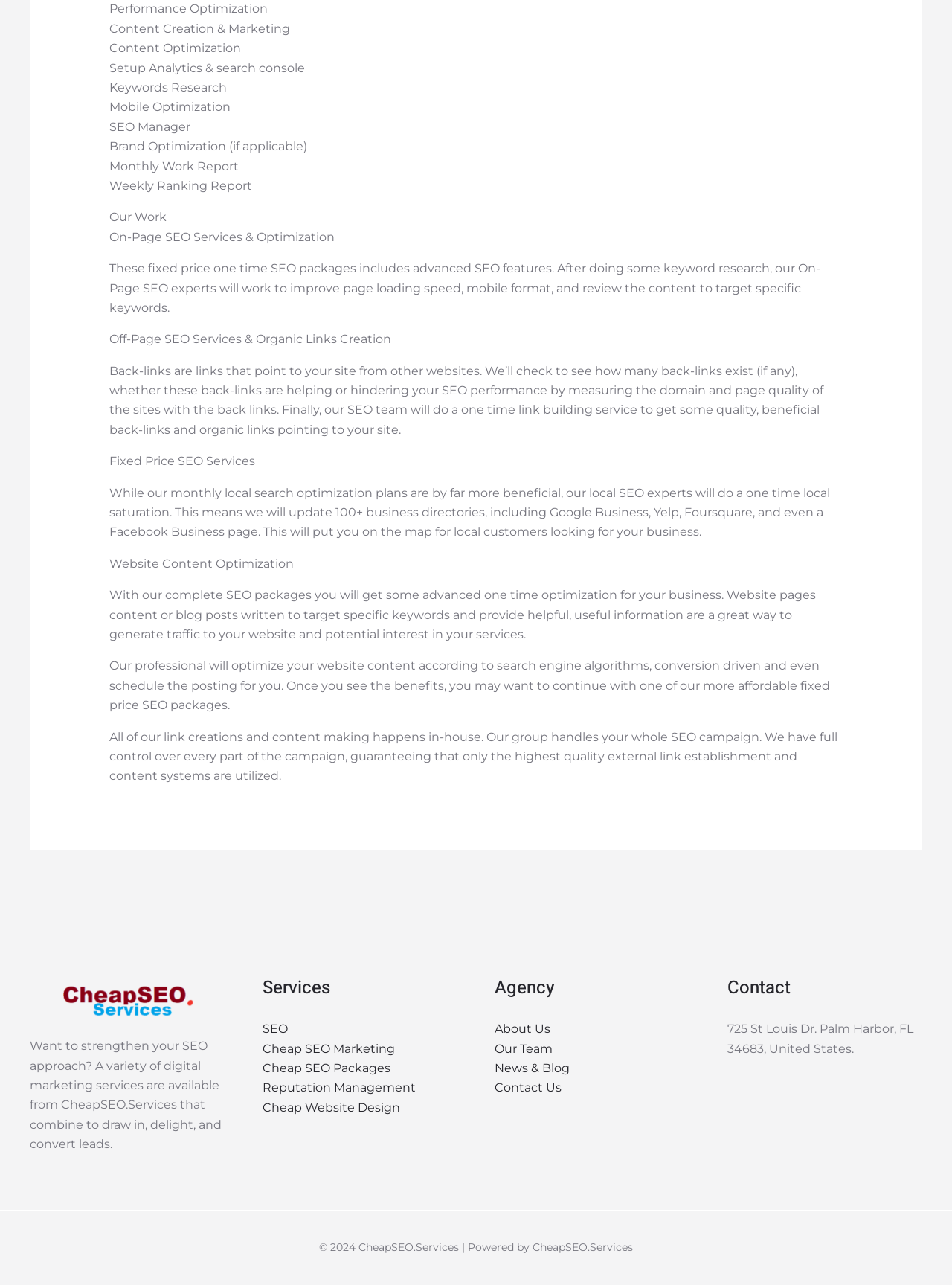Please identify the bounding box coordinates of the clickable area that will allow you to execute the instruction: "View the 'Our Work' section".

[0.115, 0.163, 0.175, 0.174]